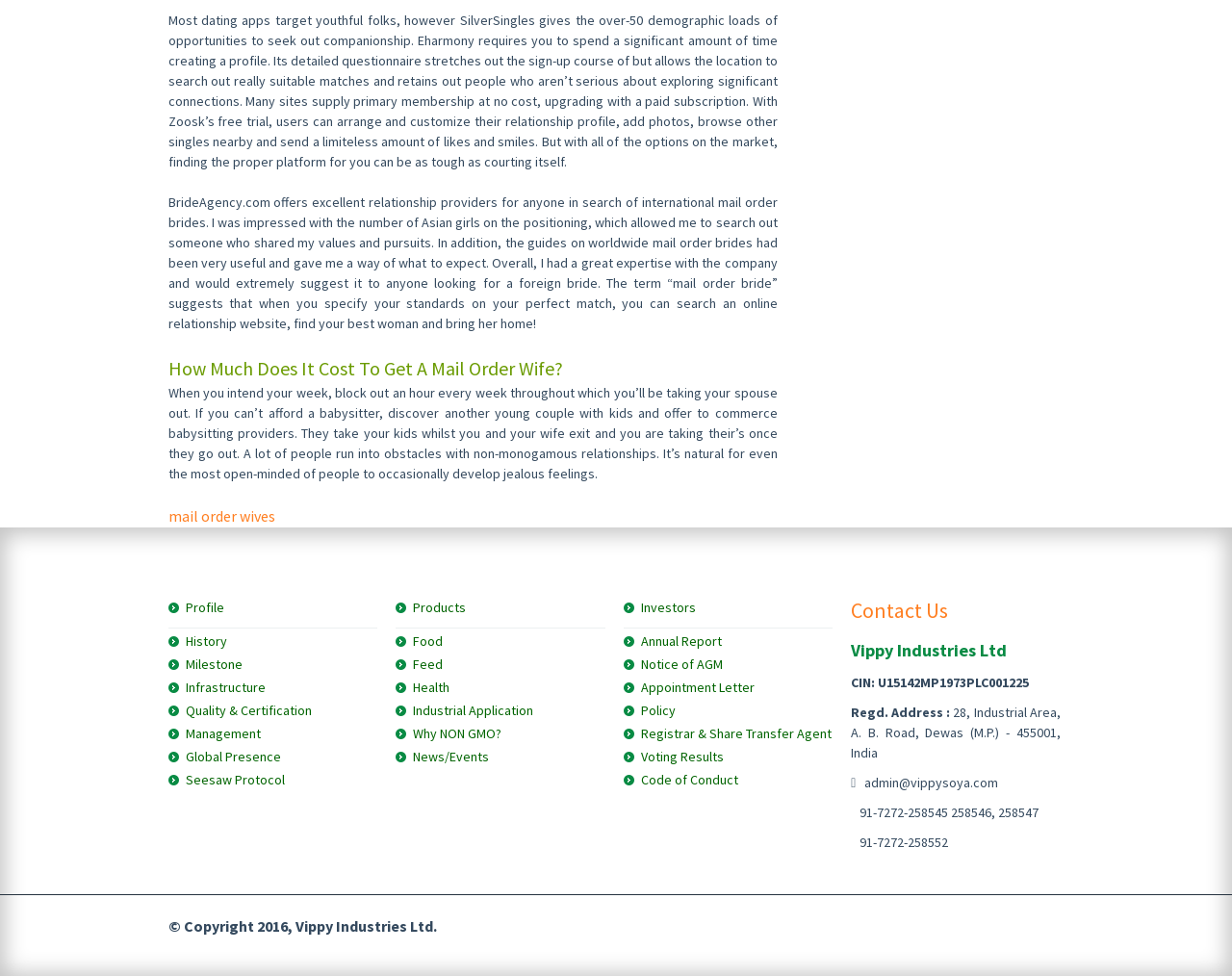Please identify the bounding box coordinates of the clickable area that will fulfill the following instruction: "Click on 'Products'". The coordinates should be in the format of four float numbers between 0 and 1, i.e., [left, top, right, bottom].

[0.321, 0.613, 0.378, 0.631]